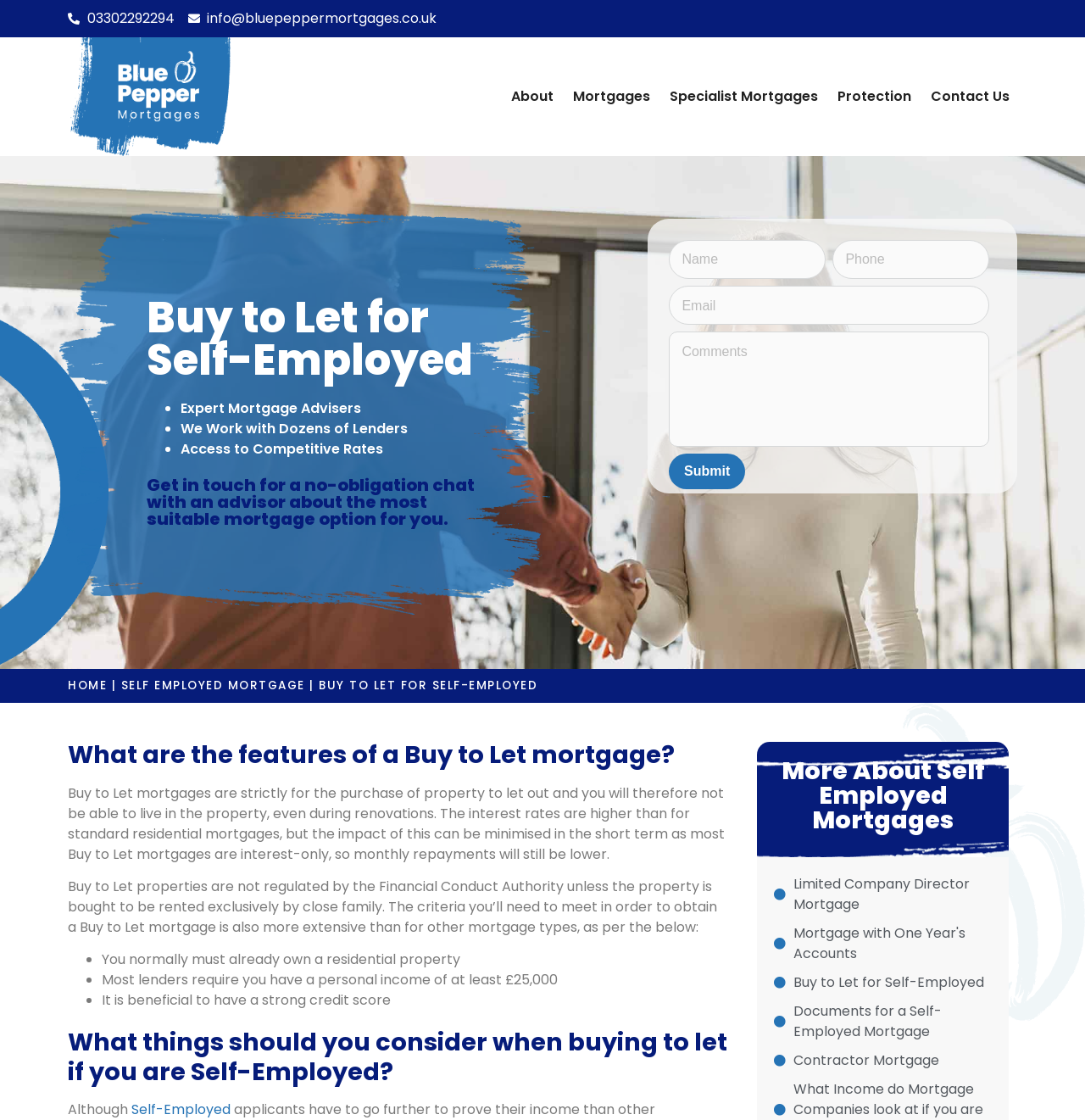Locate the bounding box coordinates of the region to be clicked to comply with the following instruction: "Send an email to the company". The coordinates must be four float numbers between 0 and 1, in the form [left, top, right, bottom].

[0.173, 0.008, 0.402, 0.026]